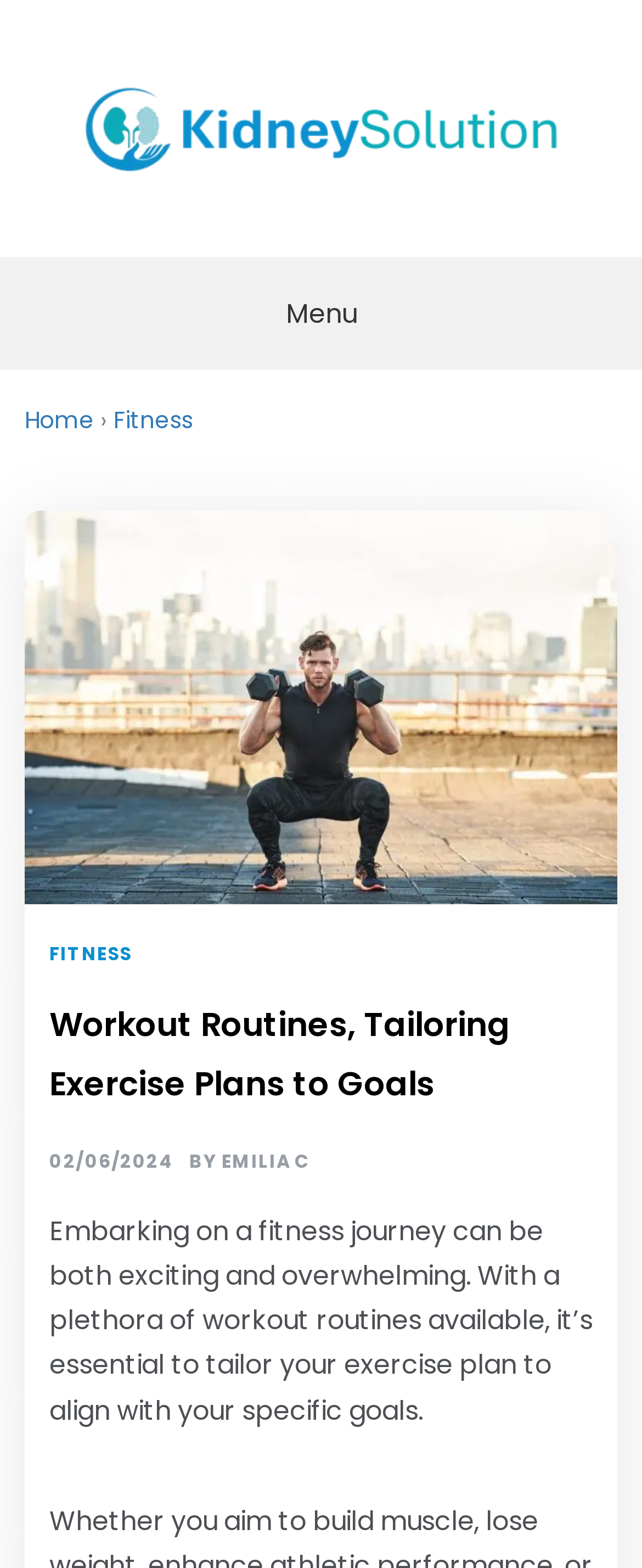Please give a short response to the question using one word or a phrase:
Who wrote the article?

EMILIA C